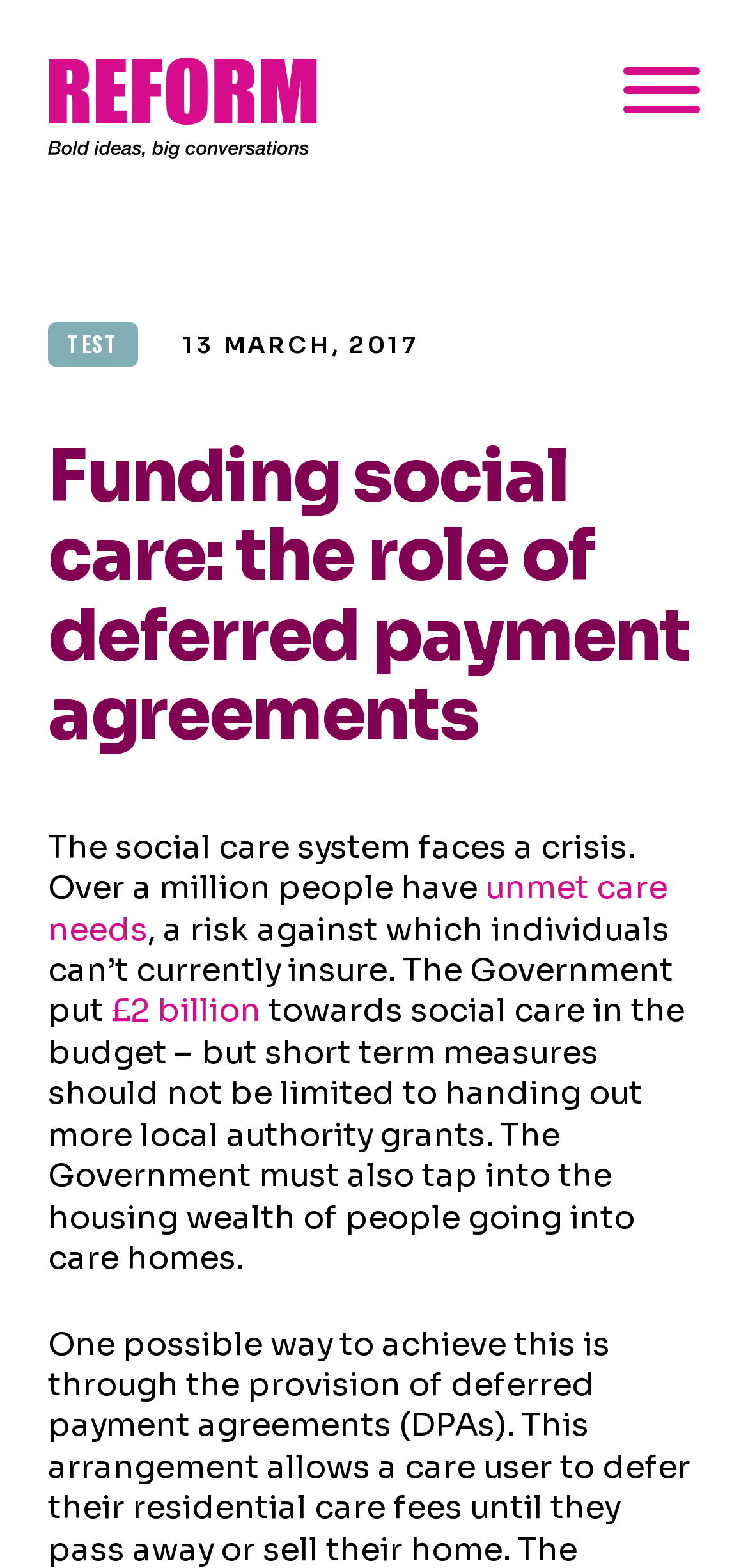What is the current state of the social care system?
Answer the question with just one word or phrase using the image.

faces a crisis